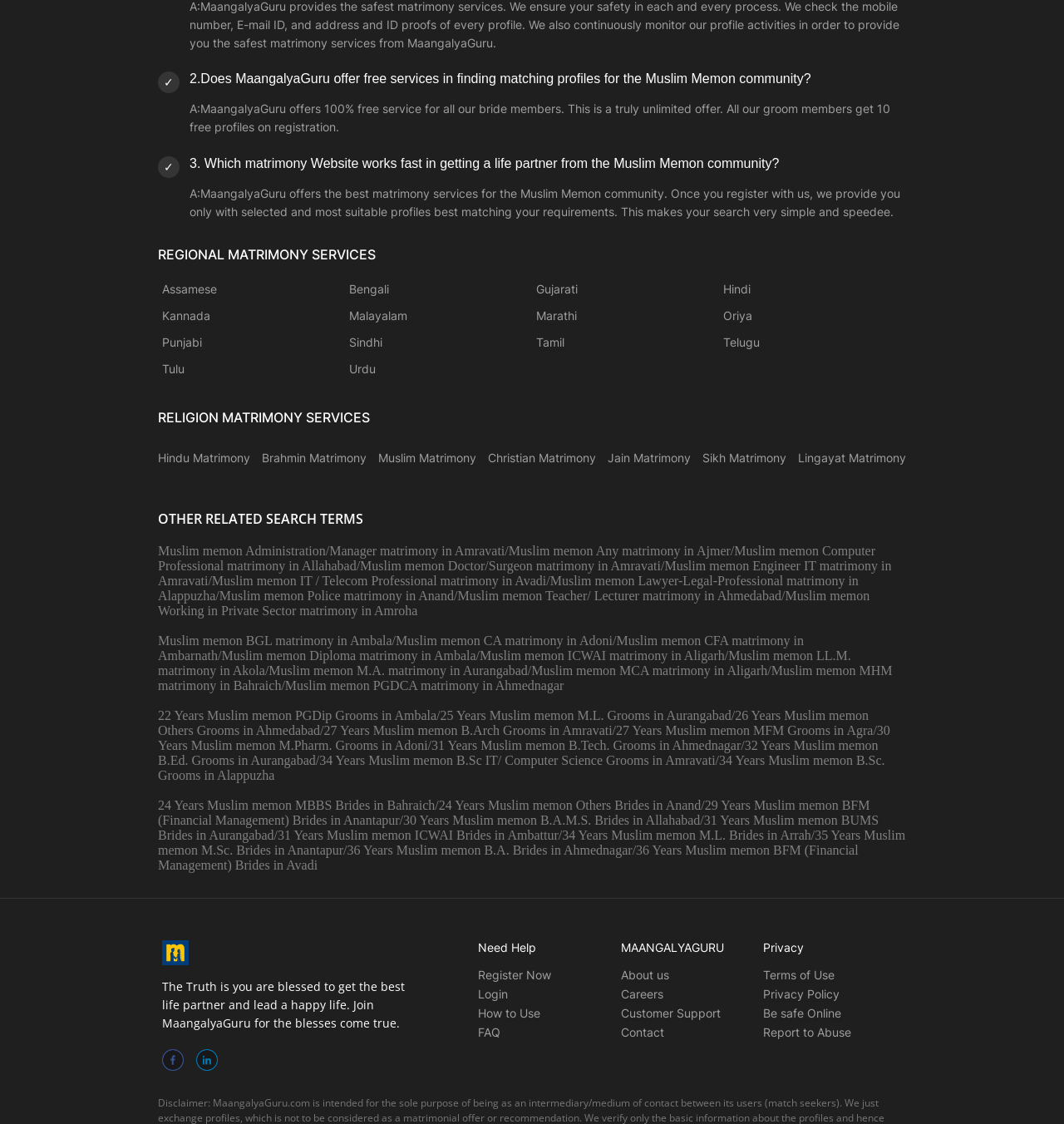How many links are provided under 'RELIGION MATRIMONY SERVICES'?
Answer the question with as much detail as possible.

The webpage lists various religion-based matrimony services under the heading 'RELIGION MATRIMONY SERVICES'. There are 7 links provided, each representing a different religion, such as Hindu Matrimony, Muslim Matrimony, Christian Matrimony, and so on.